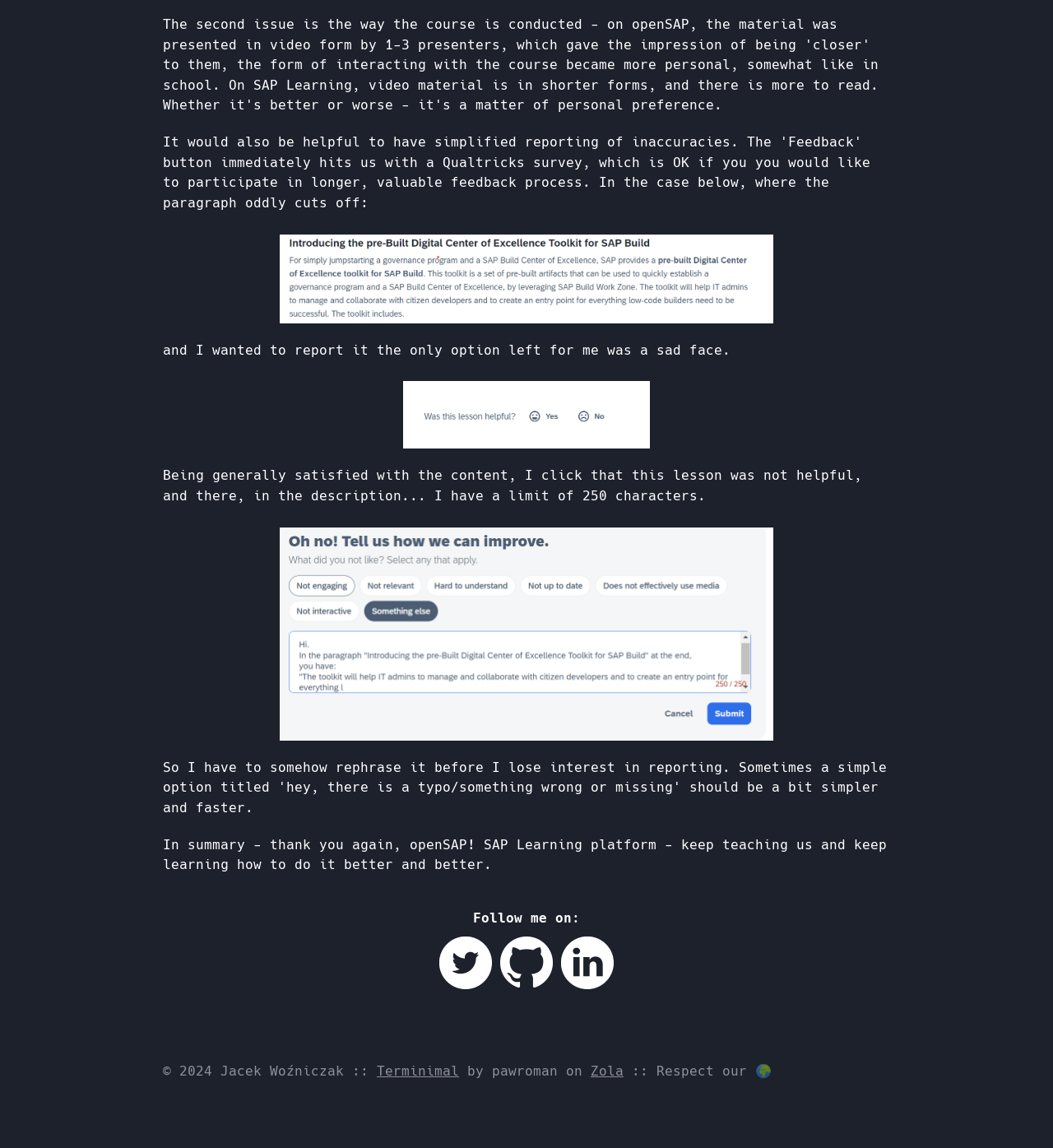Identify the bounding box coordinates for the element you need to click to achieve the following task: "Click on SAP Learning feedback". Provide the bounding box coordinates as four float numbers between 0 and 1, in the form [left, top, right, bottom].

[0.155, 0.2, 0.845, 0.285]